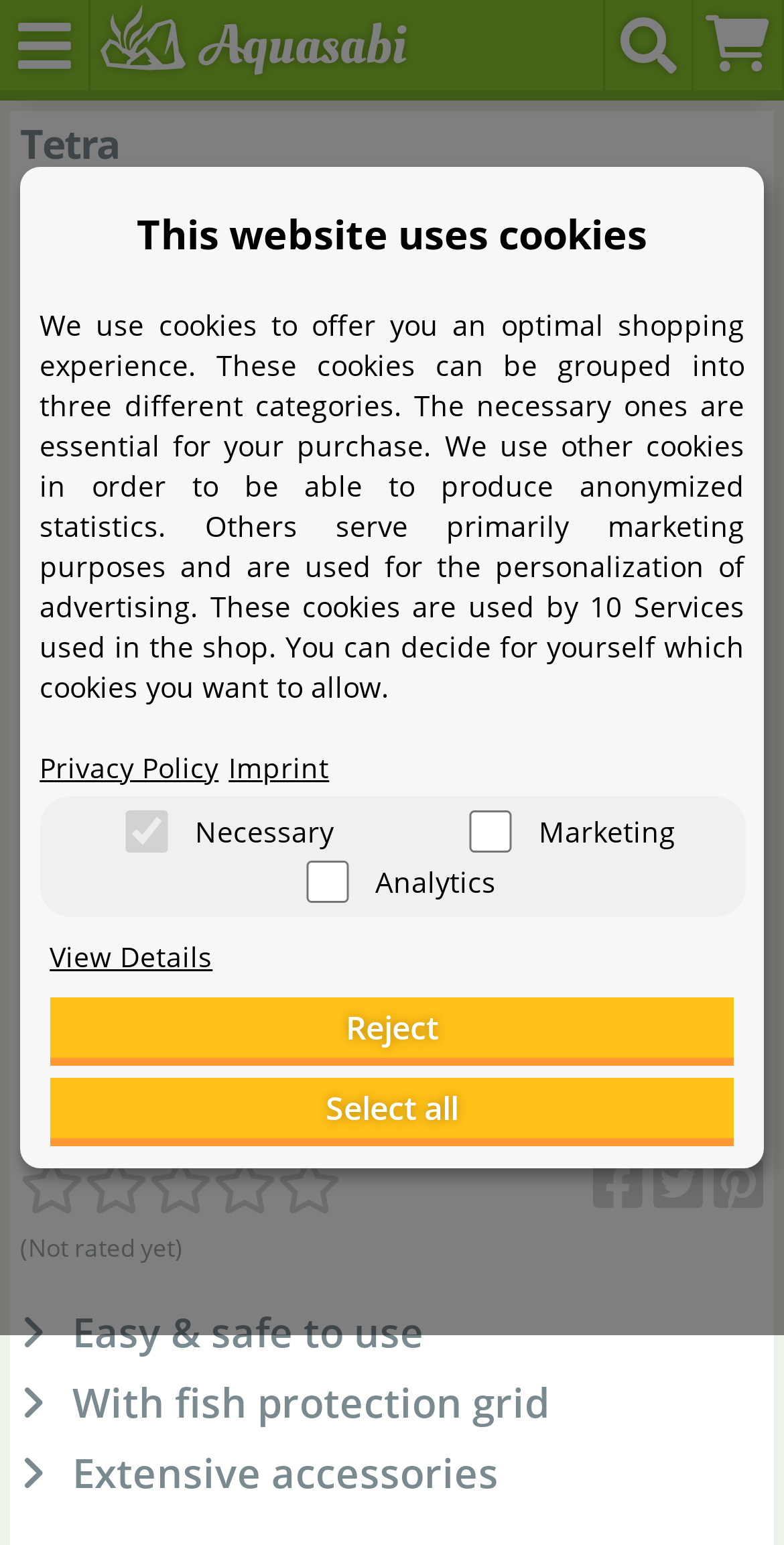Please provide a one-word or short phrase answer to the question:
What is the name of the product?

Tetra Gravel Cleaner